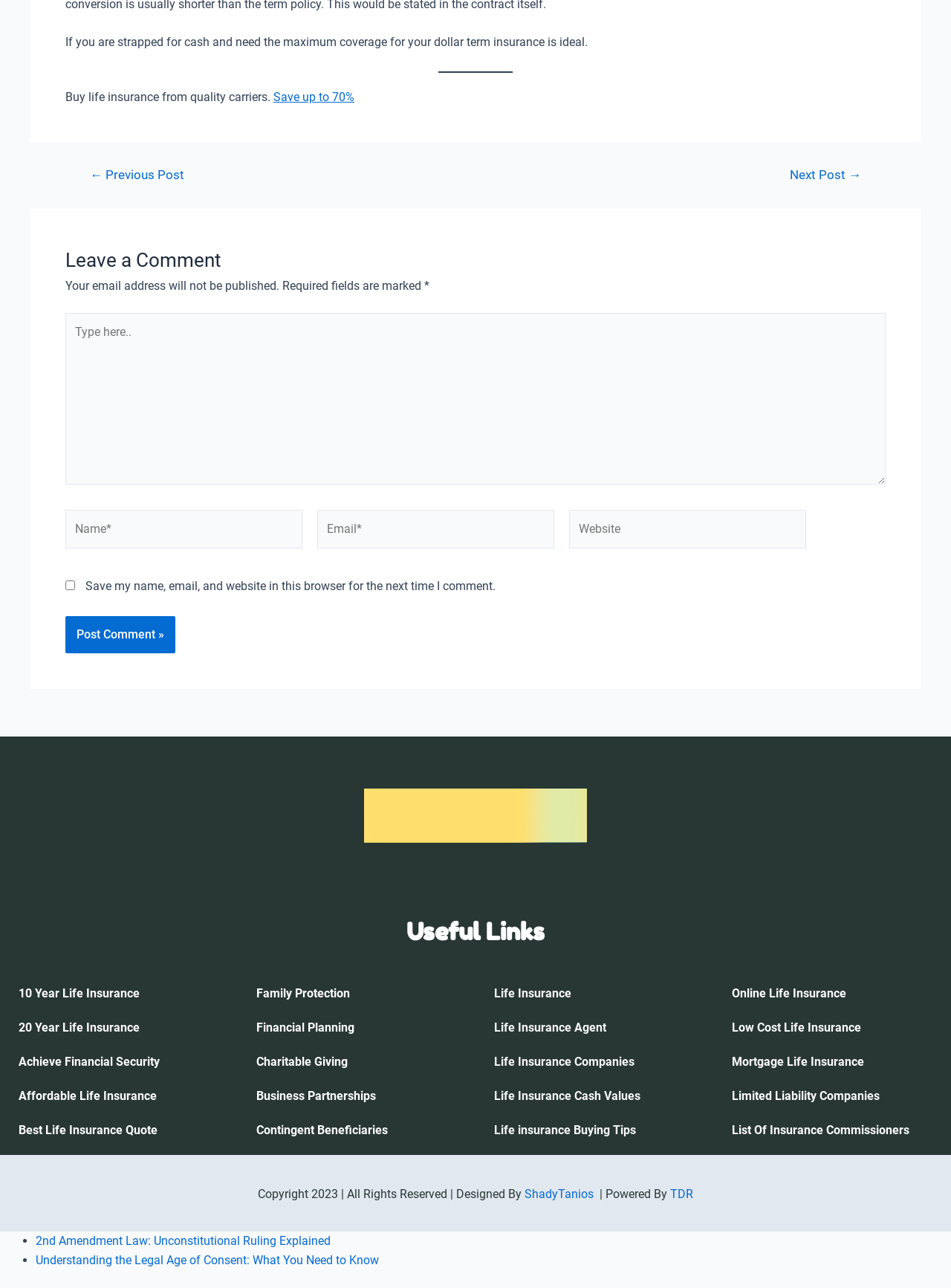Can you give a comprehensive explanation to the question given the content of the image?
What is the purpose of term insurance?

Based on the static text 'If you are strapped for cash and need the maximum coverage for your dollar term insurance is ideal.', it can be inferred that the purpose of term insurance is to provide maximum coverage for one's dollar.